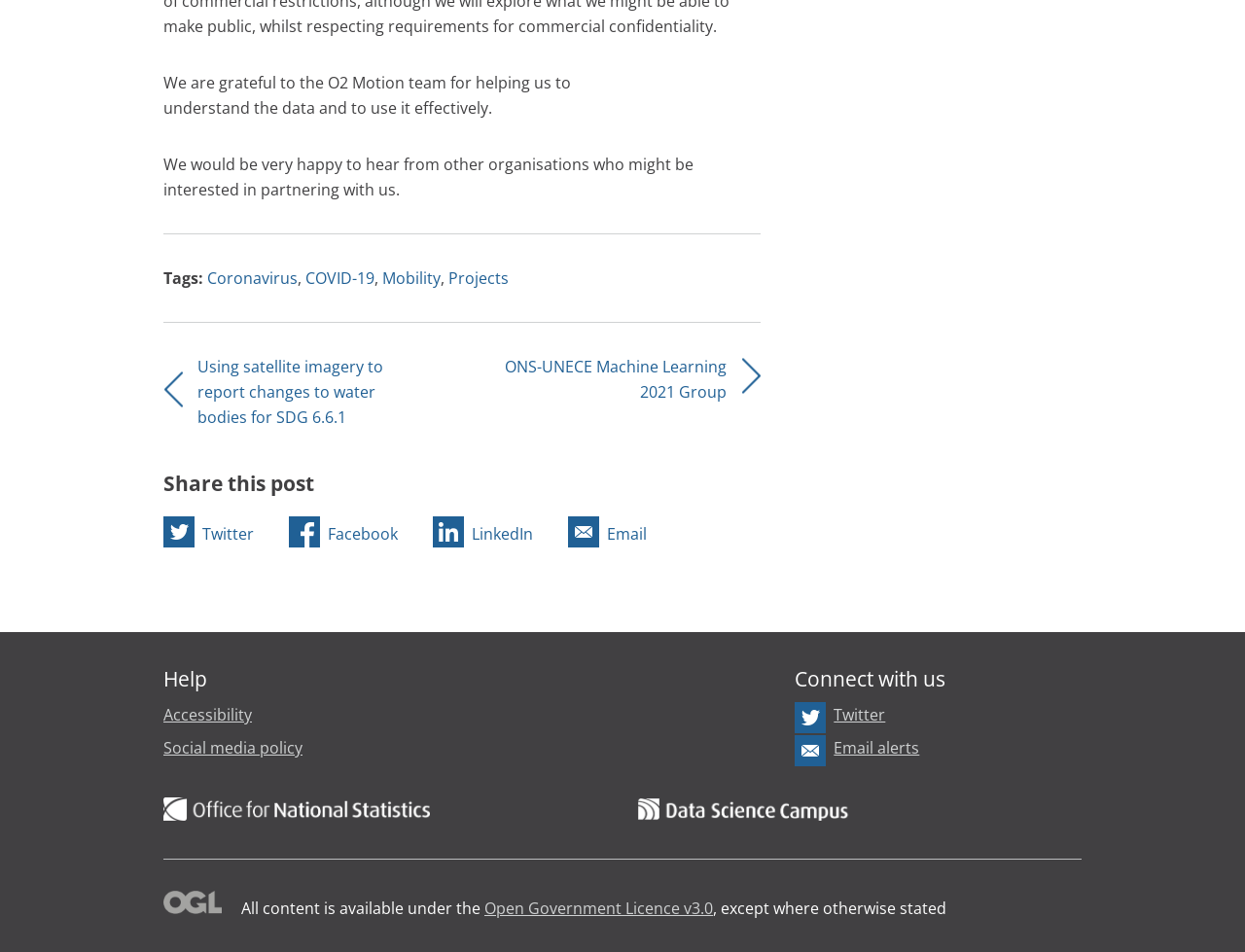Identify the bounding box coordinates of the region that needs to be clicked to carry out this instruction: "Click the 'Play' button to start the audio". Provide these coordinates as four float numbers ranging from 0 to 1, i.e., [left, top, right, bottom].

None